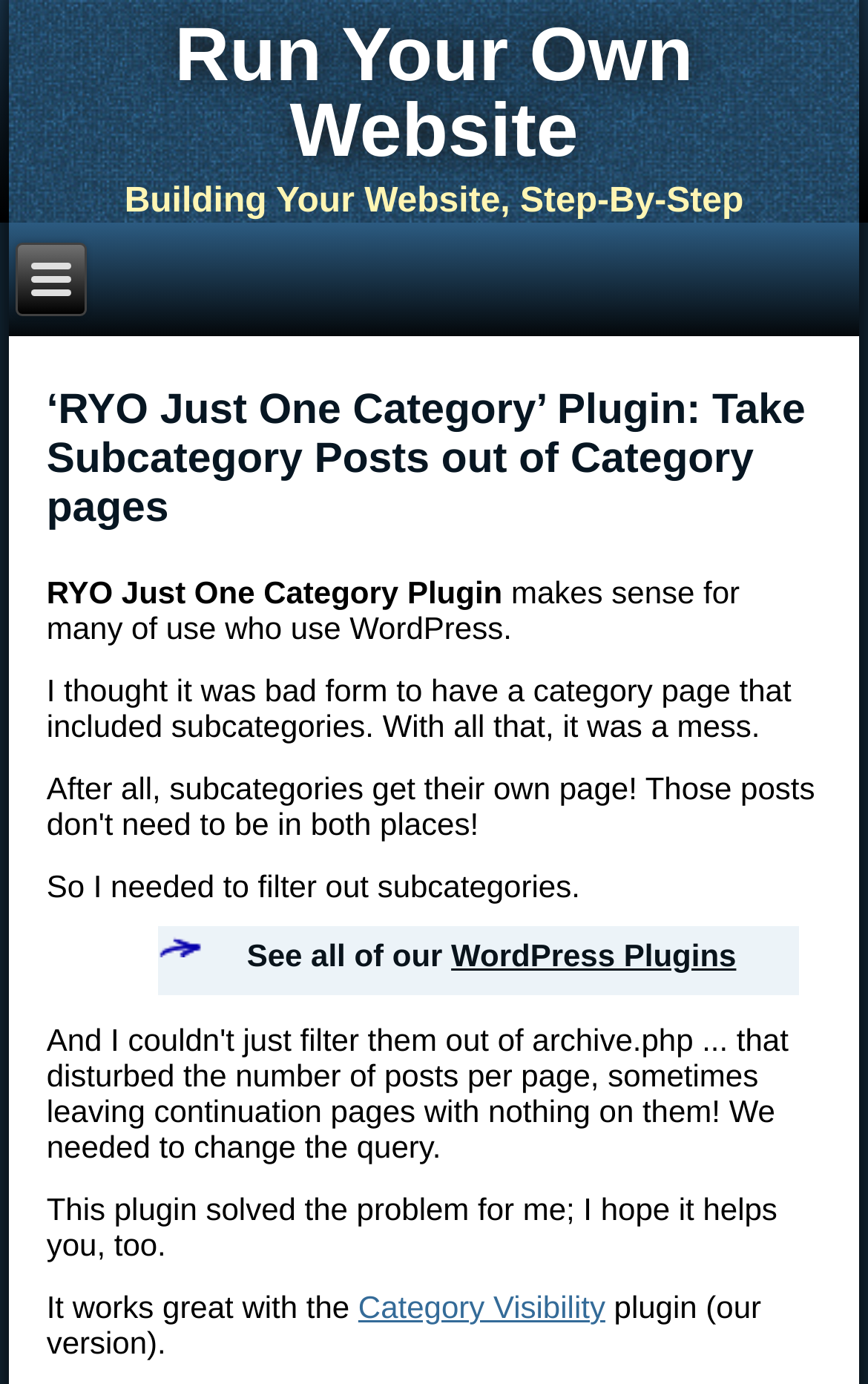Find the headline of the webpage and generate its text content.

‘RYO Just One Category’ Plugin: Take Subcategory Posts out of Category pages